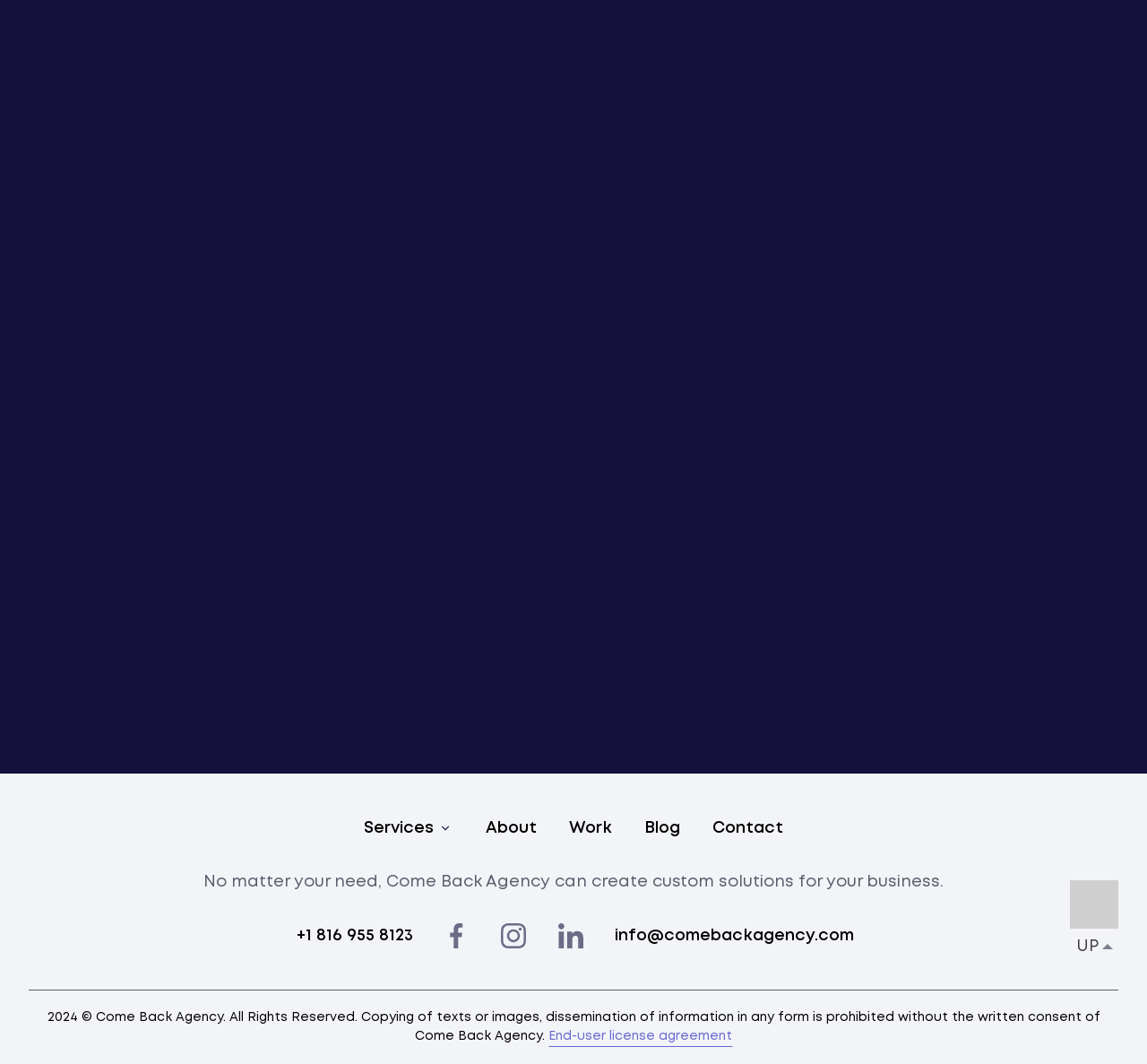What is the address of the agency's office?
By examining the image, provide a one-word or phrase answer.

911 Main St, Kansas City